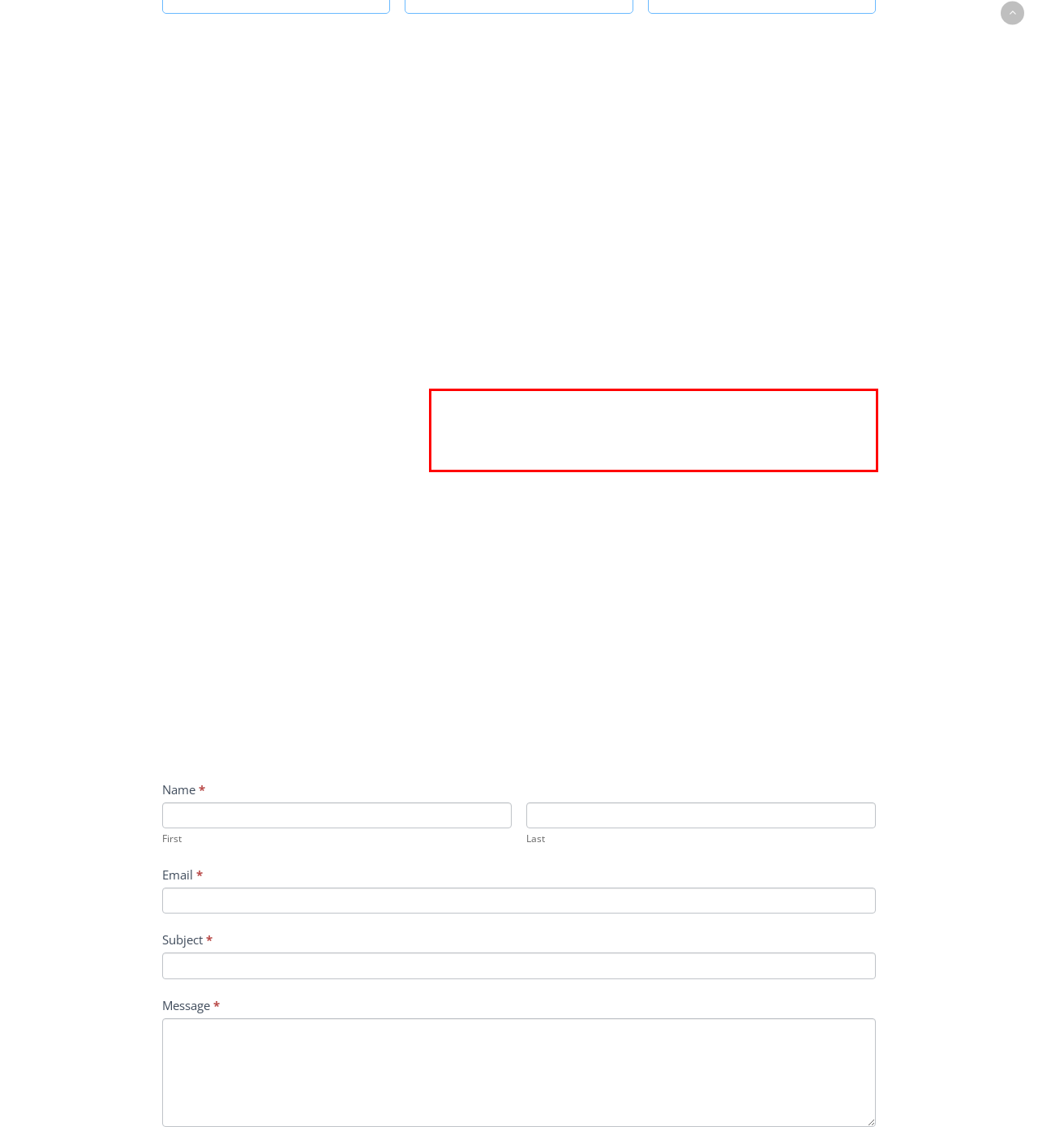Analyze the screenshot of the webpage that features a red bounding box and recognize the text content enclosed within this red bounding box.

Amelia is a World Changer, Product Developer, and Executive with over 20 years of experience in the EdTech space. She is a mission-driven Product Leader with the capacity and experience to lead from vision to strategy to execution.